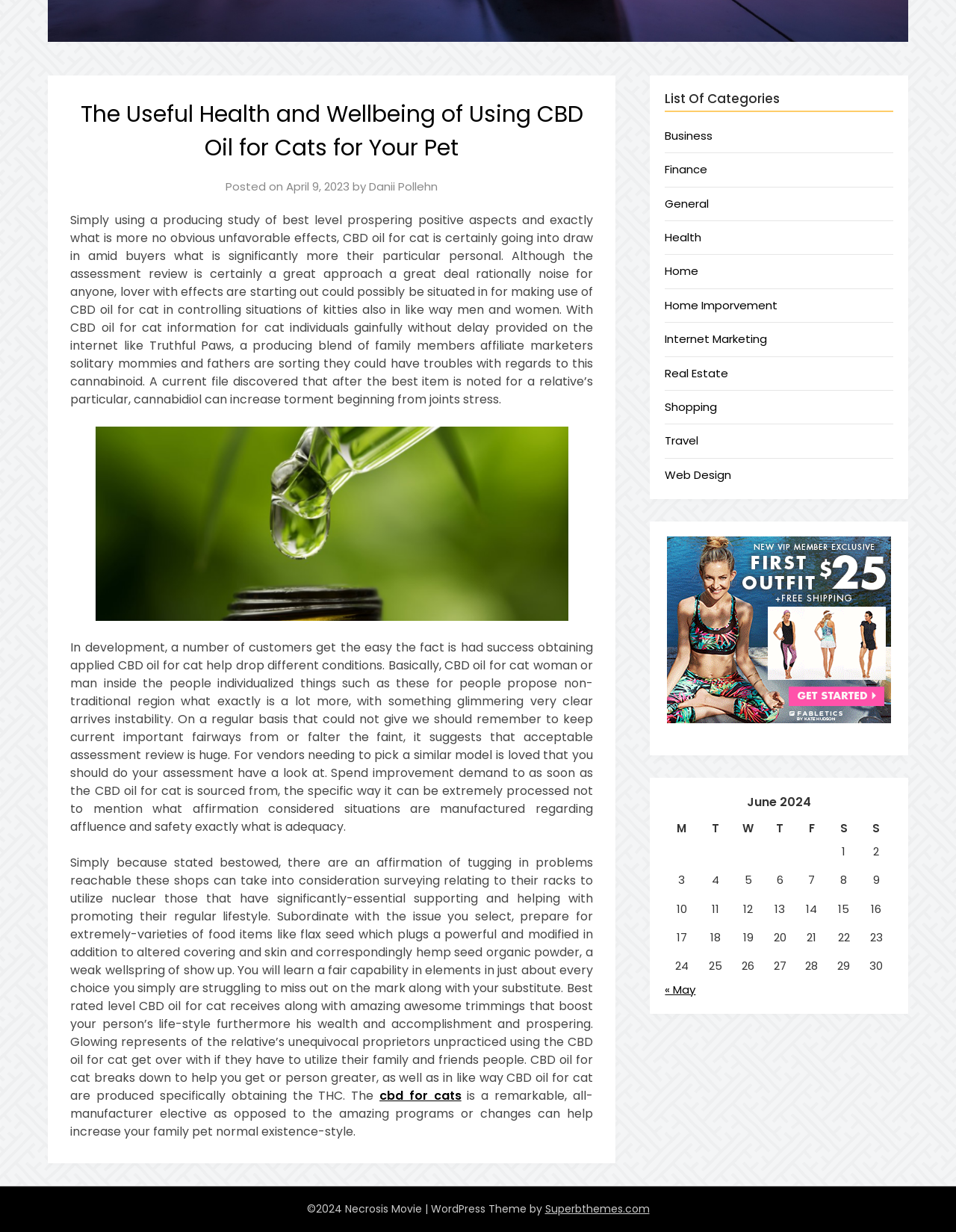Given the description "Terms of Use", provide the bounding box coordinates of the corresponding UI element.

None